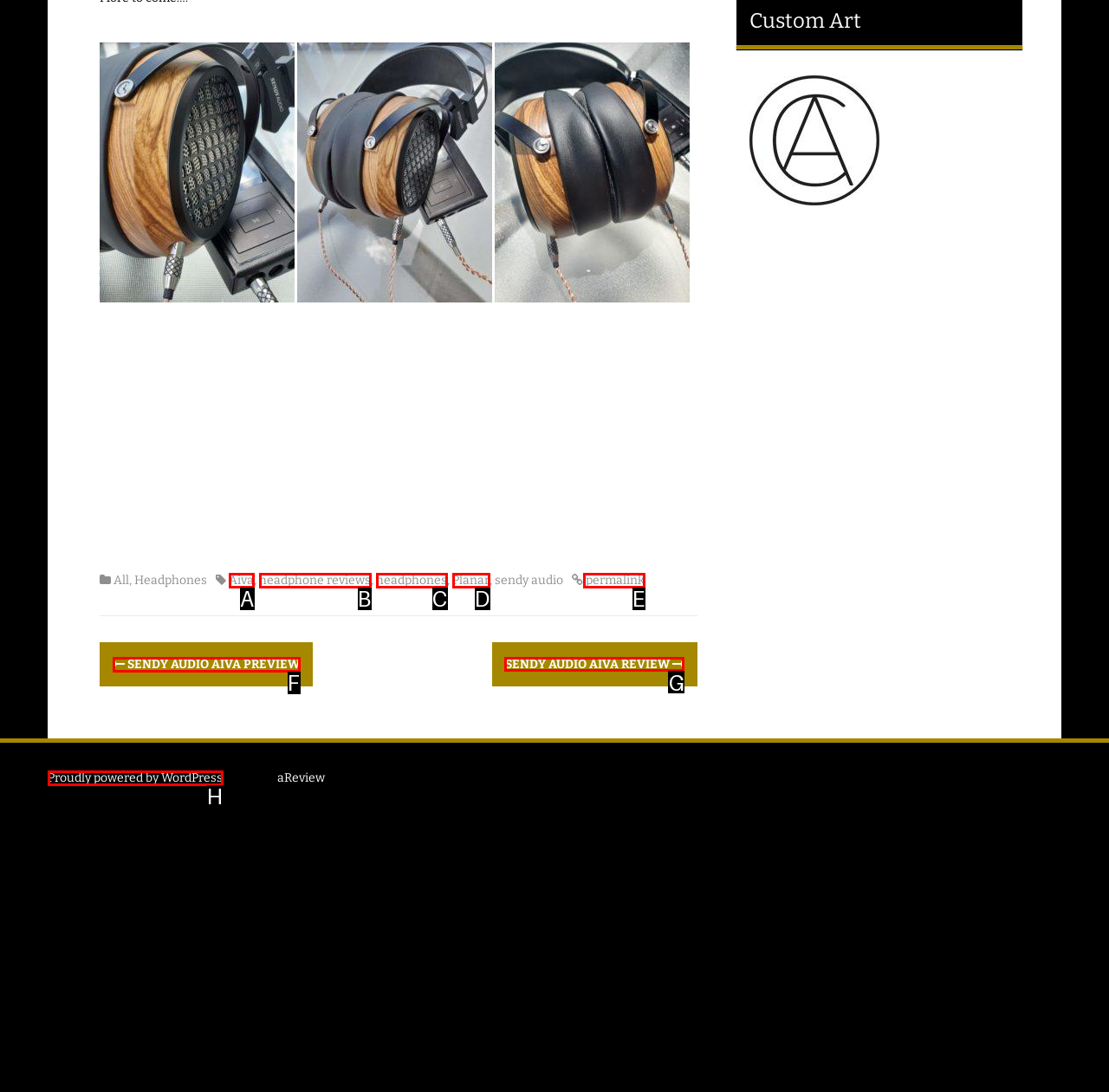What option should I click on to execute the task: Visit the 'Working Forest' website? Give the letter from the available choices.

None